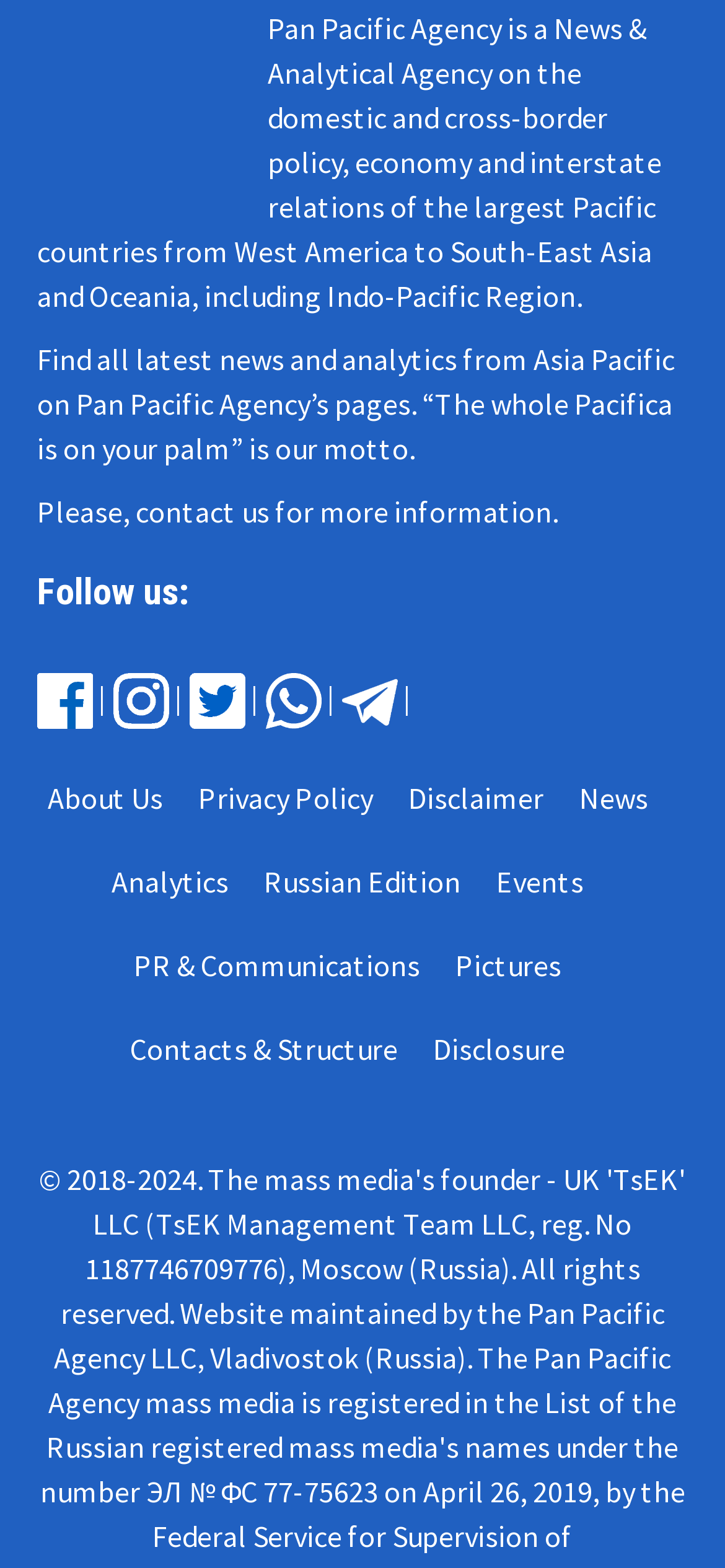What is the agency focused on?
Please provide an in-depth and detailed response to the question.

The first paragraph of the webpage describes the agency's focus, stating that it is a 'News & Analytical Agency on the domestic and cross-border policy, economy and interstate relations of the largest Pacific countries from West America to South-East Asia and Oceania, including Indo-Pacific Region.'